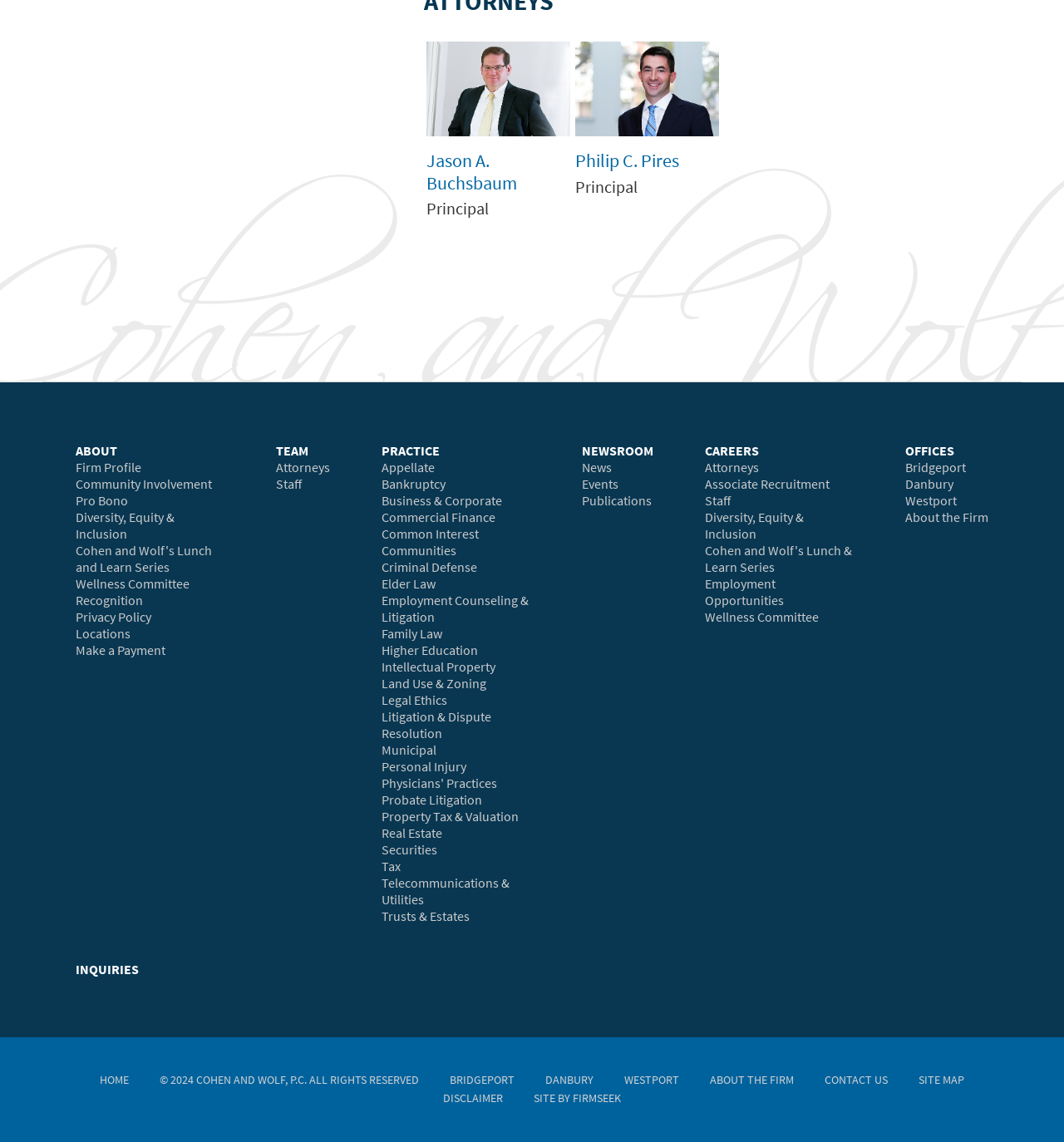Carefully observe the image and respond to the question with a detailed answer:
How many principals are listed on the webpage?

By examining the webpage, I found two links with the text 'Principal' associated with them, which are 'Jason A. Buchsbaum' and 'Philip C. Pires'. Therefore, there are two principals listed on the webpage.